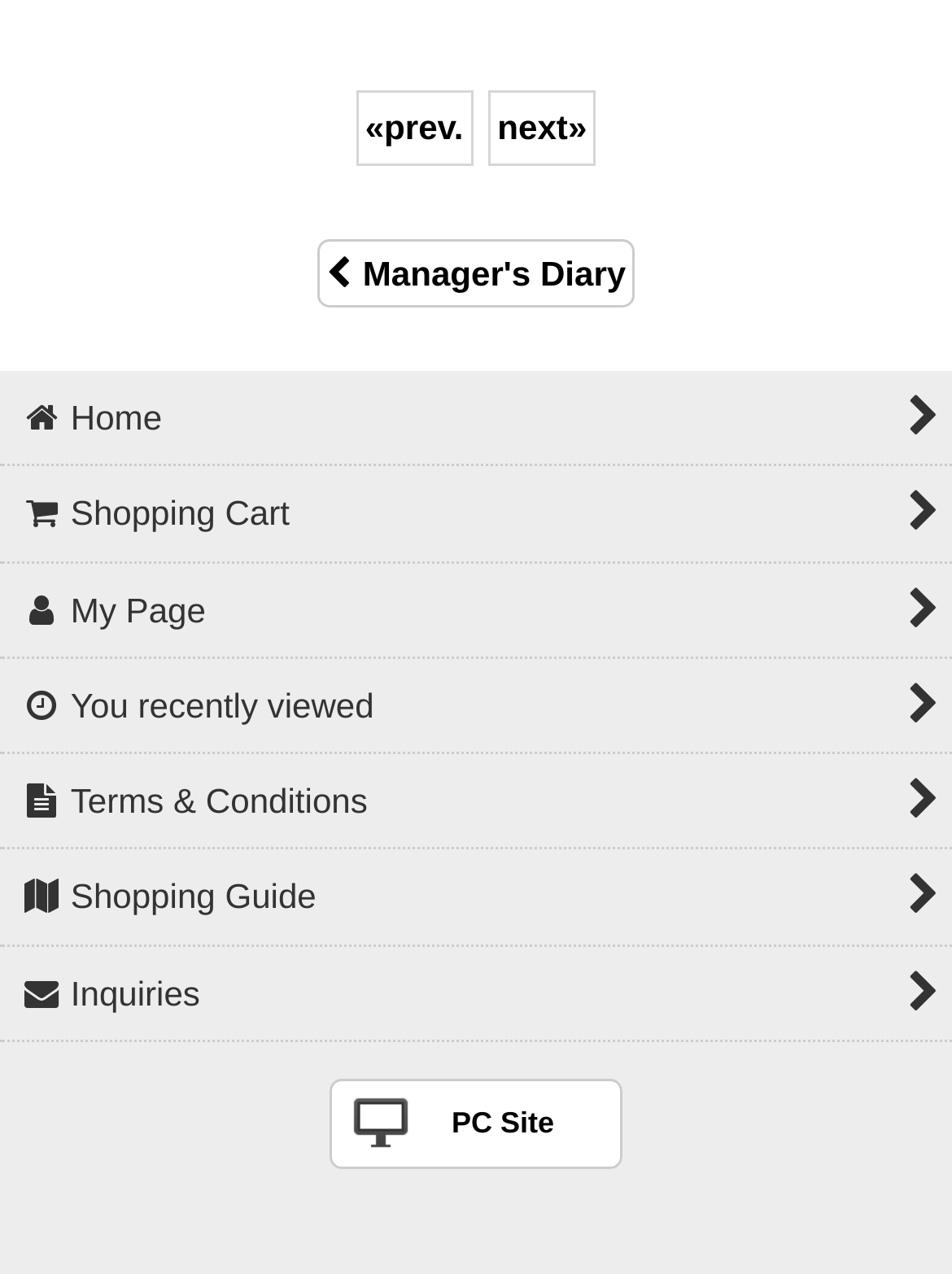What is the text of the third link?
Examine the screenshot and reply with a single word or phrase.

My Page